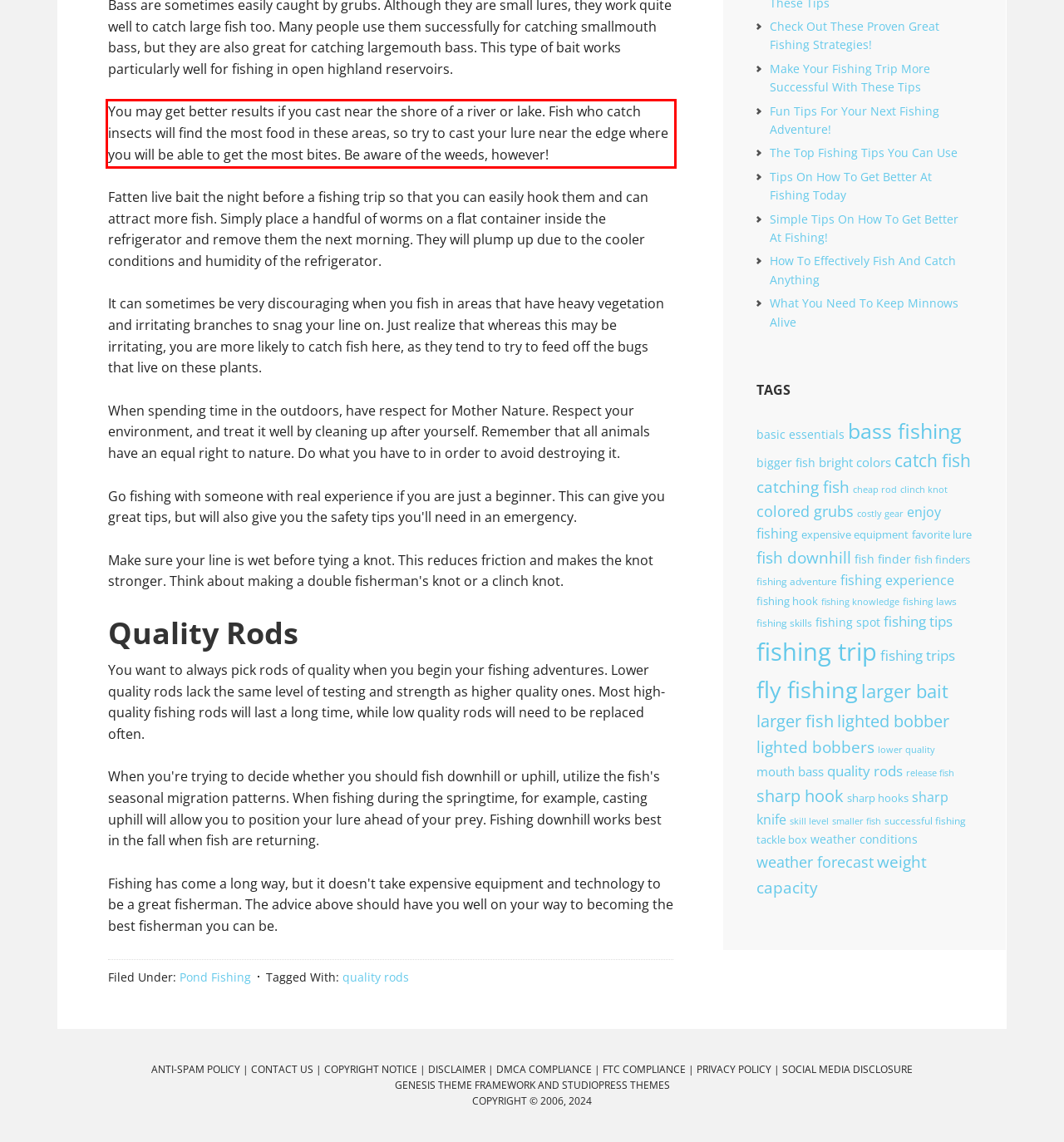Please perform OCR on the text within the red rectangle in the webpage screenshot and return the text content.

You may get better results if you cast near the shore of a river or lake. Fish who catch insects will find the most food in these areas, so try to cast your lure near the edge where you will be able to get the most bites. Be aware of the weeds, however!